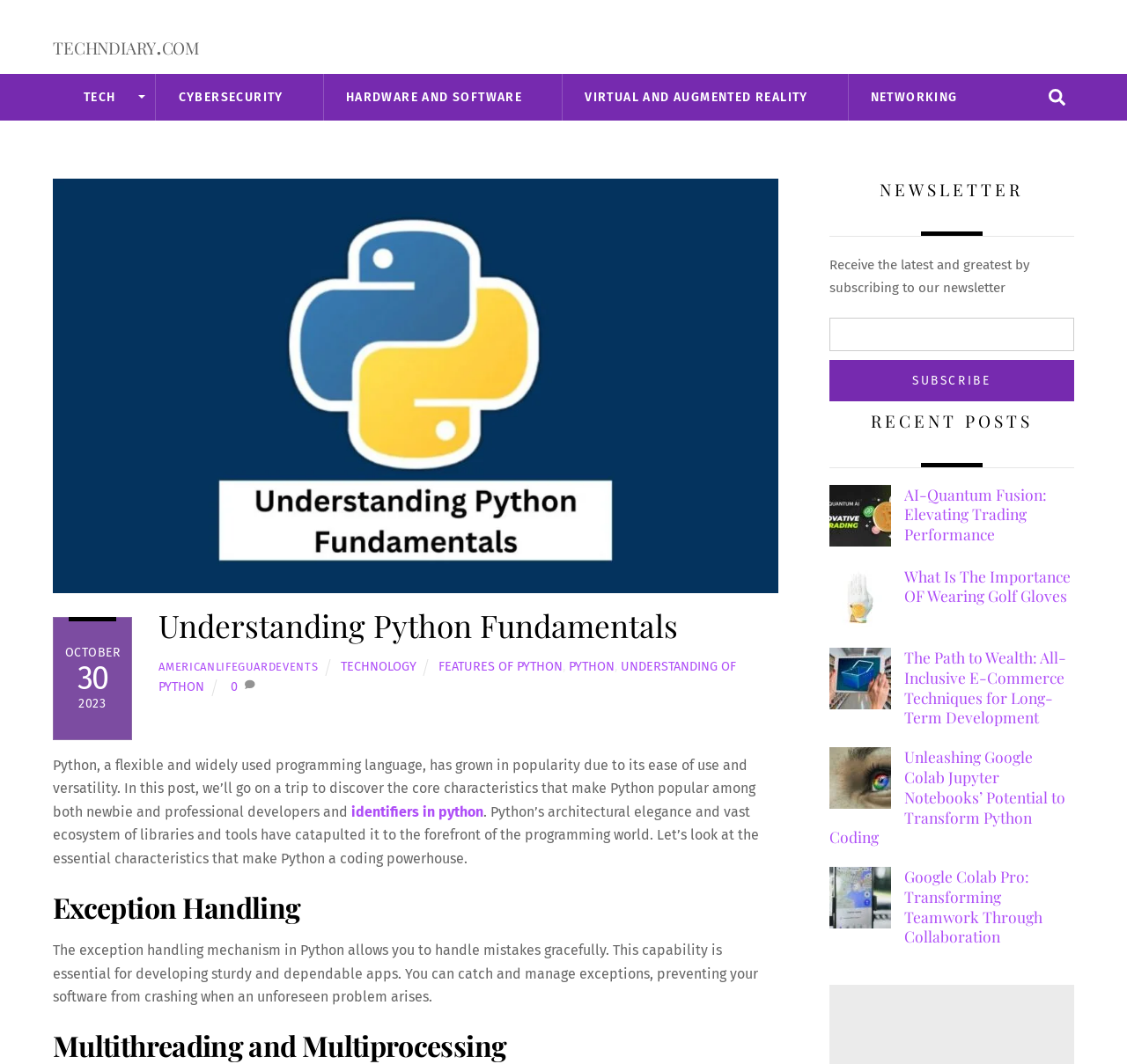Pinpoint the bounding box coordinates of the element to be clicked to execute the instruction: "Read the recent post about AI-Quantum Fusion".

[0.736, 0.456, 0.953, 0.512]